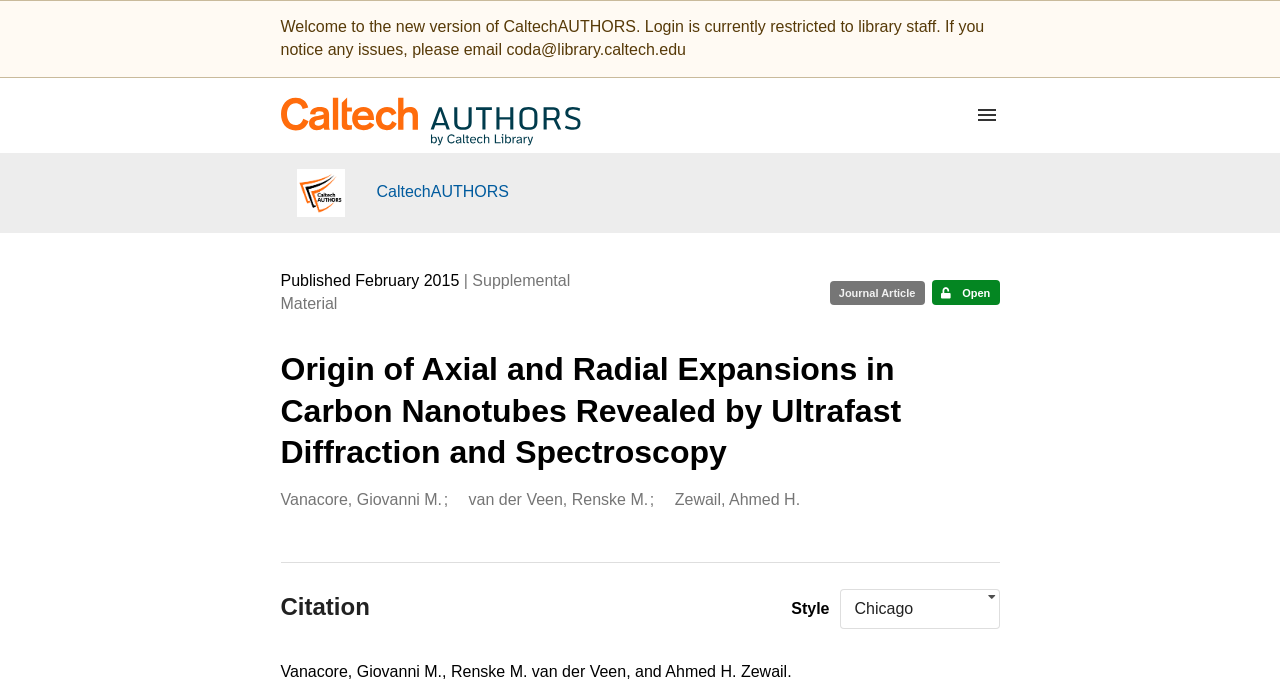Pinpoint the bounding box coordinates of the clickable area necessary to execute the following instruction: "Click the 'Vanacore, Giovanni M.' link". The coordinates should be given as four float numbers between 0 and 1, namely [left, top, right, bottom].

[0.219, 0.713, 0.345, 0.746]